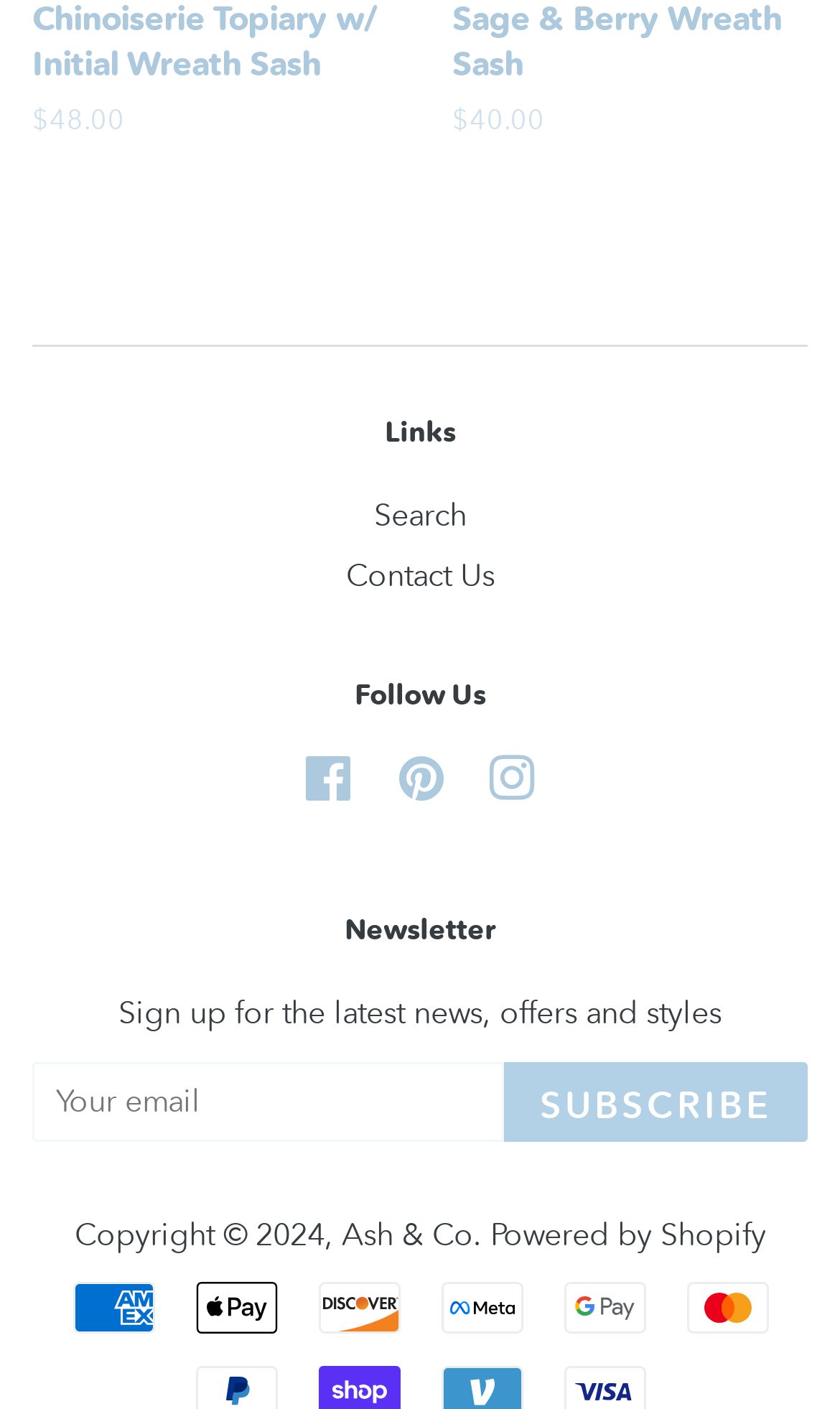Refer to the image and answer the question with as much detail as possible: What social media platforms can users follow?

The webpage has links to 'Facebook', 'Pinterest', and 'Instagram' with descriptions indicating that they open in a new window, suggesting that users can follow the company on these social media platforms.